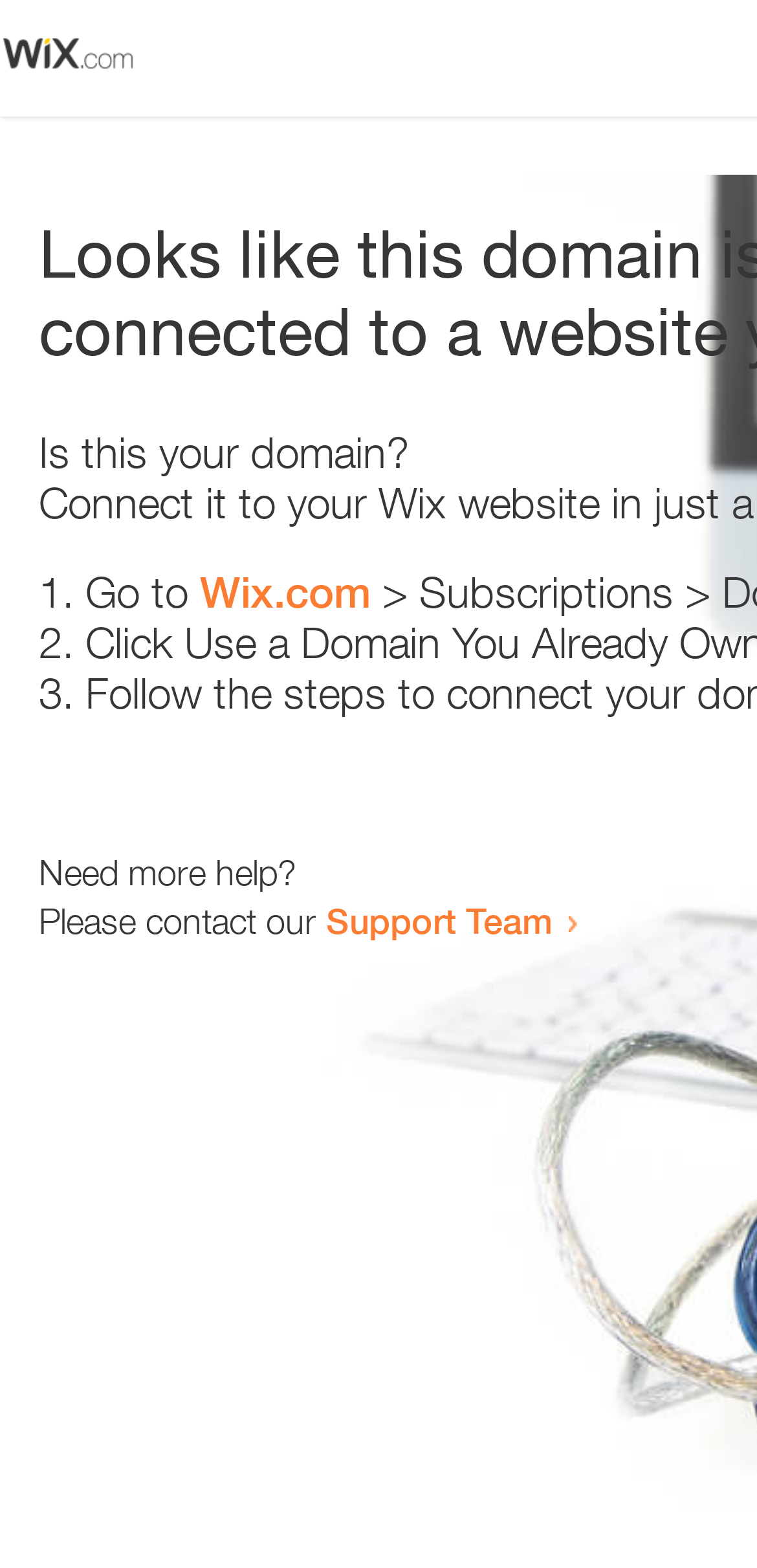Use a single word or phrase to answer the following:
What is the domain being referred to?

Wix.com